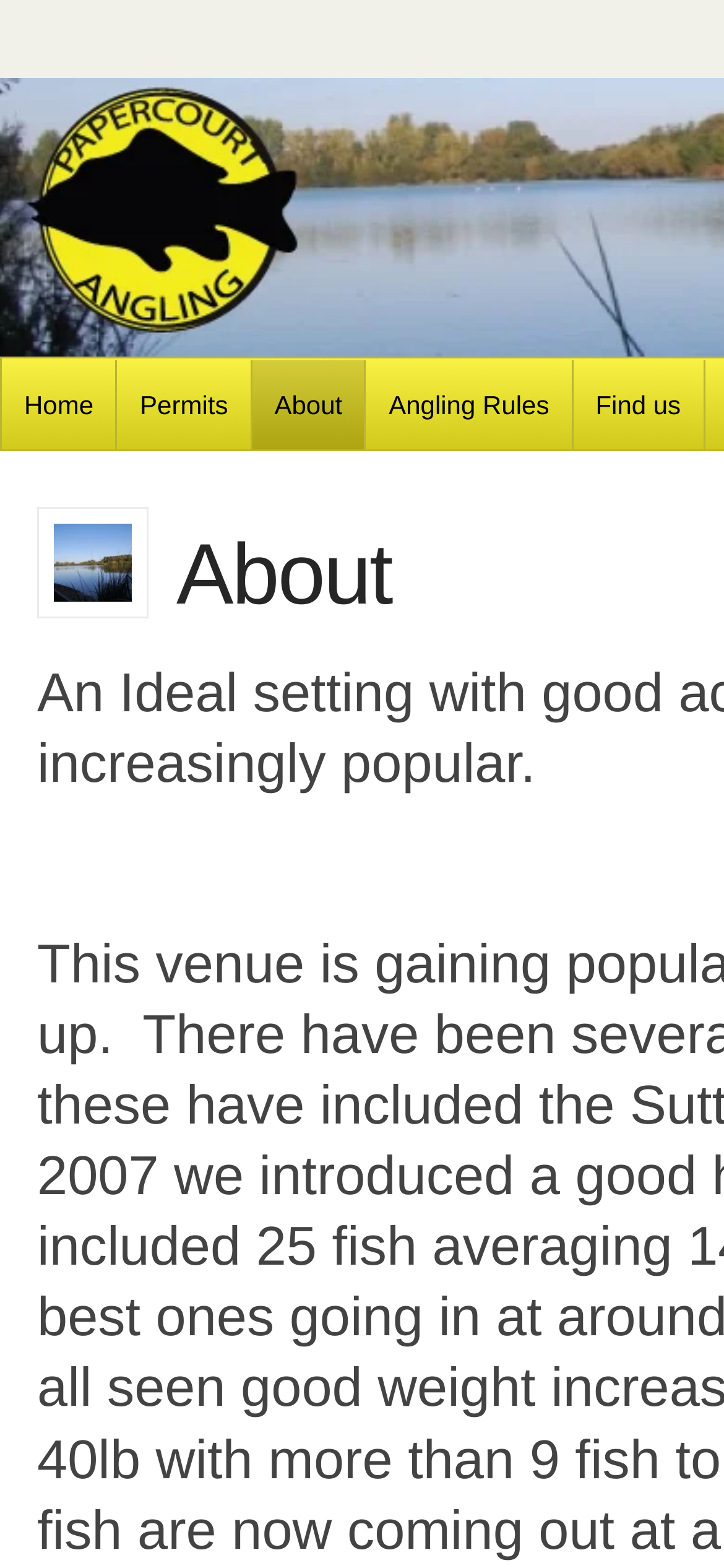What is the name of the fishing location?
From the screenshot, provide a brief answer in one word or phrase.

Papercourt Fishing